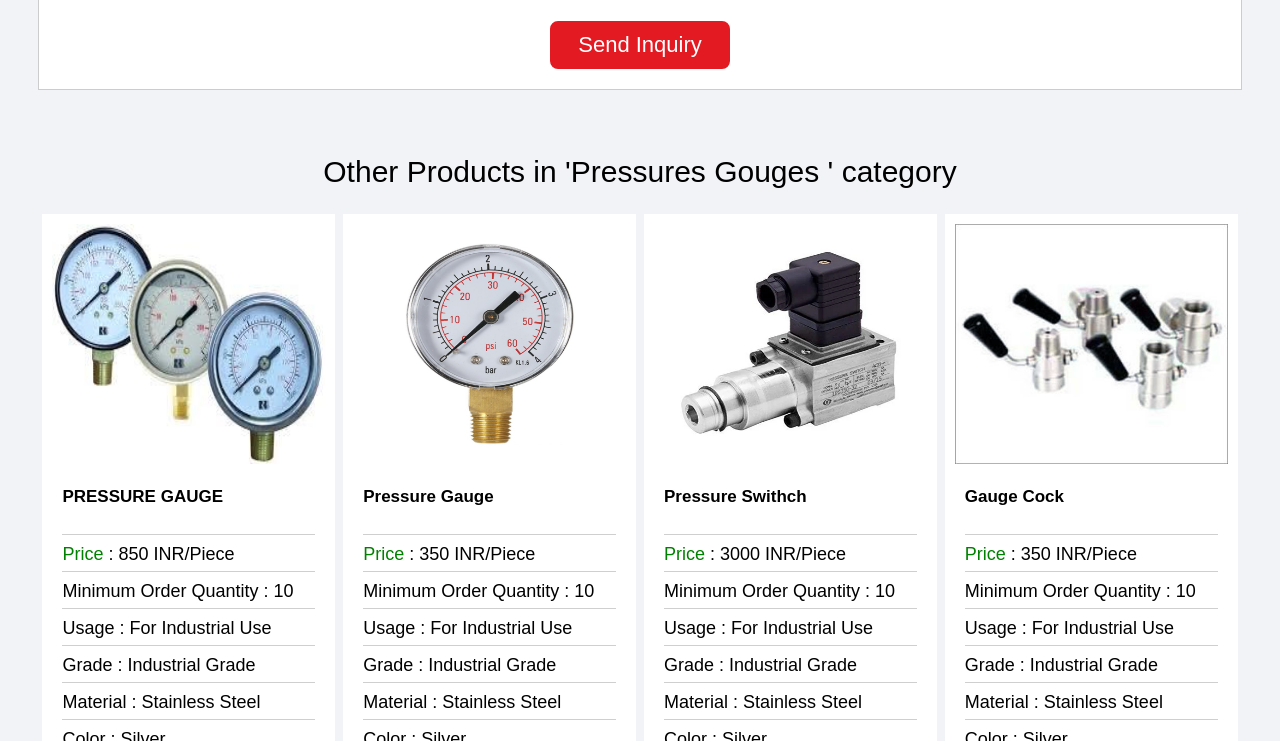Determine the bounding box coordinates for the area you should click to complete the following instruction: "View 'PRESSURE GAUGE' product details".

[0.041, 0.303, 0.254, 0.627]